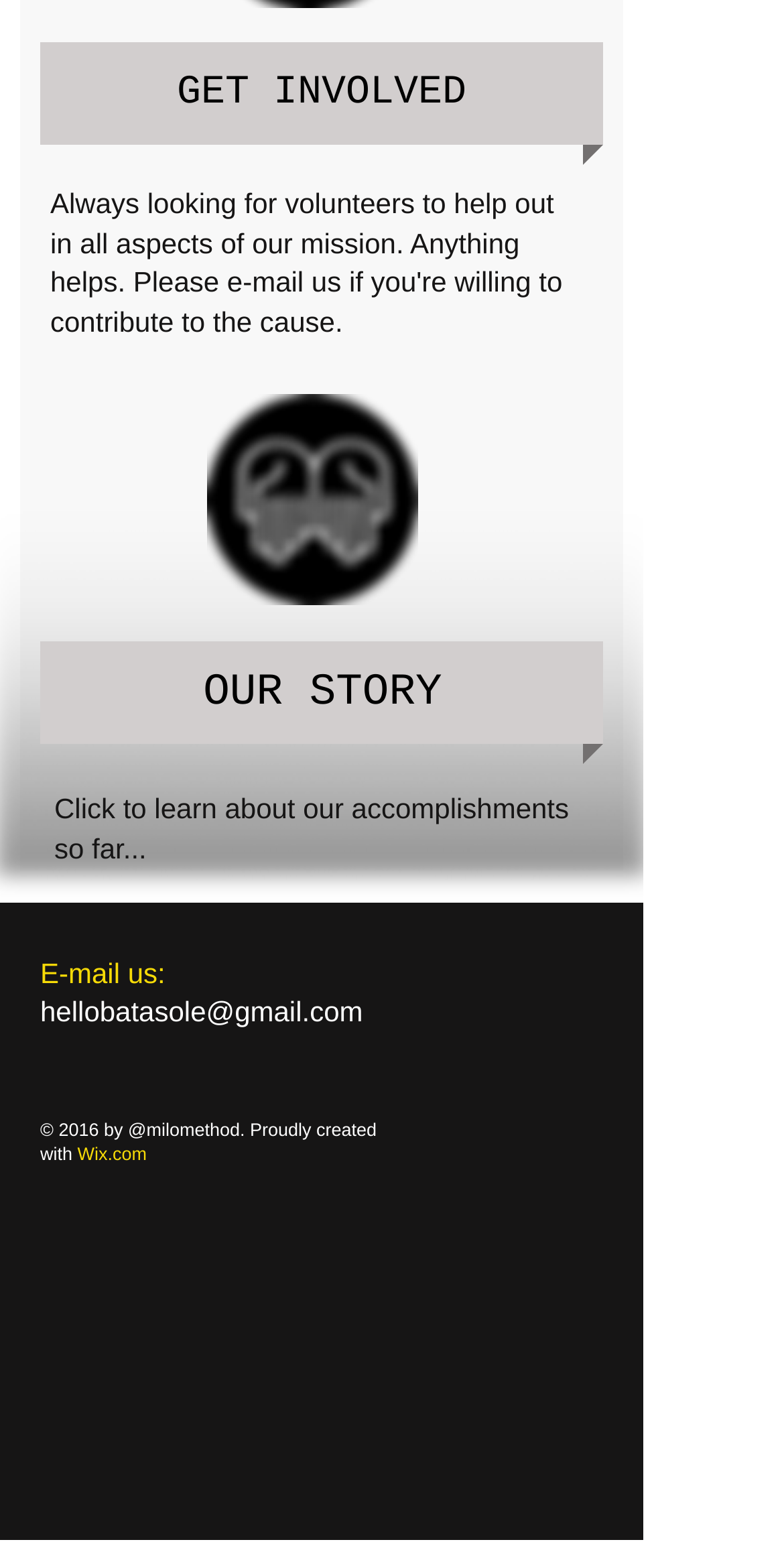Provide a brief response to the question using a single word or phrase: 
What is the year of copyright?

2016